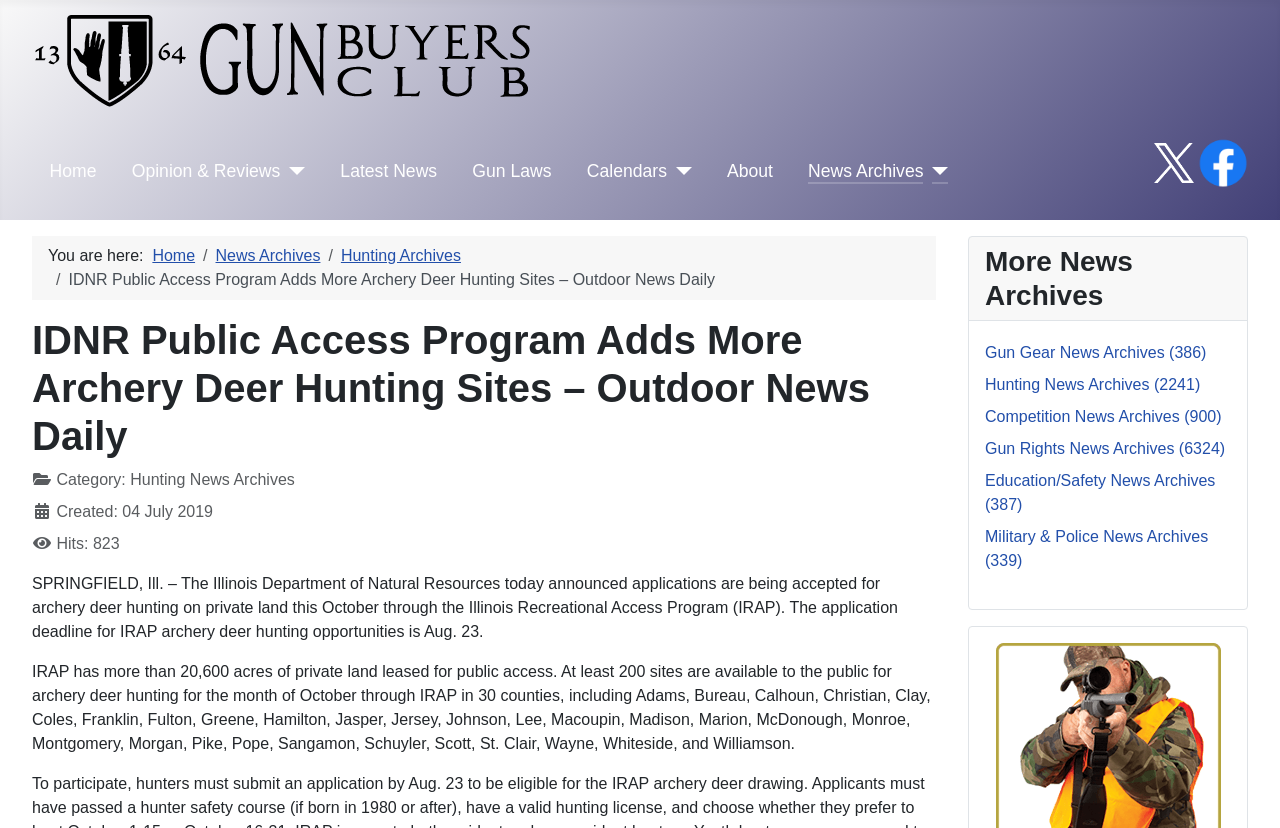Identify the bounding box coordinates of the part that should be clicked to carry out this instruction: "Go to Home".

[0.039, 0.191, 0.075, 0.222]